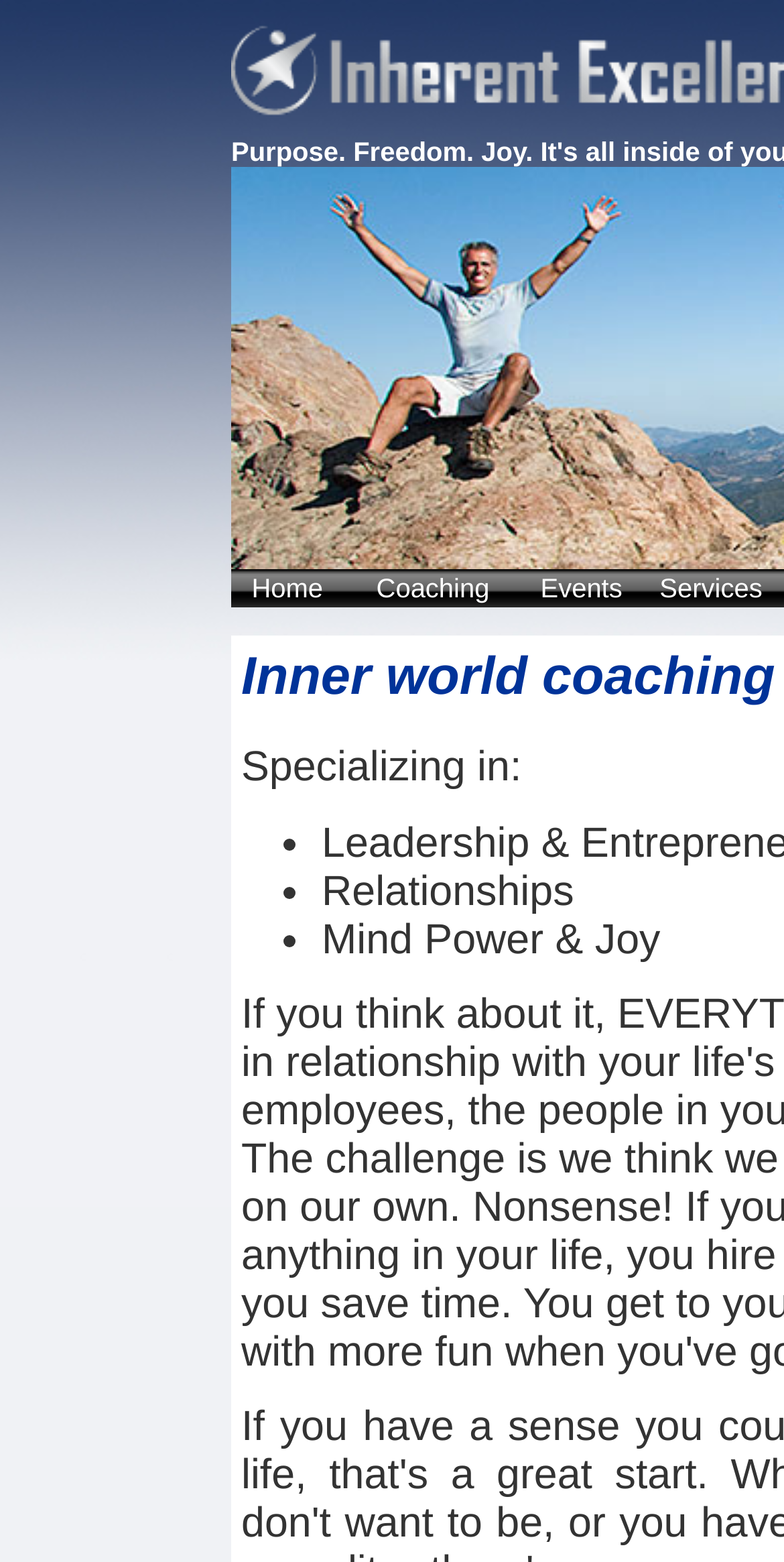Given the content of the image, can you provide a detailed answer to the question?
What is the second list item?

I looked at the ListMarker elements and their corresponding StaticText elements, and found that the second ListMarker is associated with the text 'Mind Power & Joy', so that's the second list item.